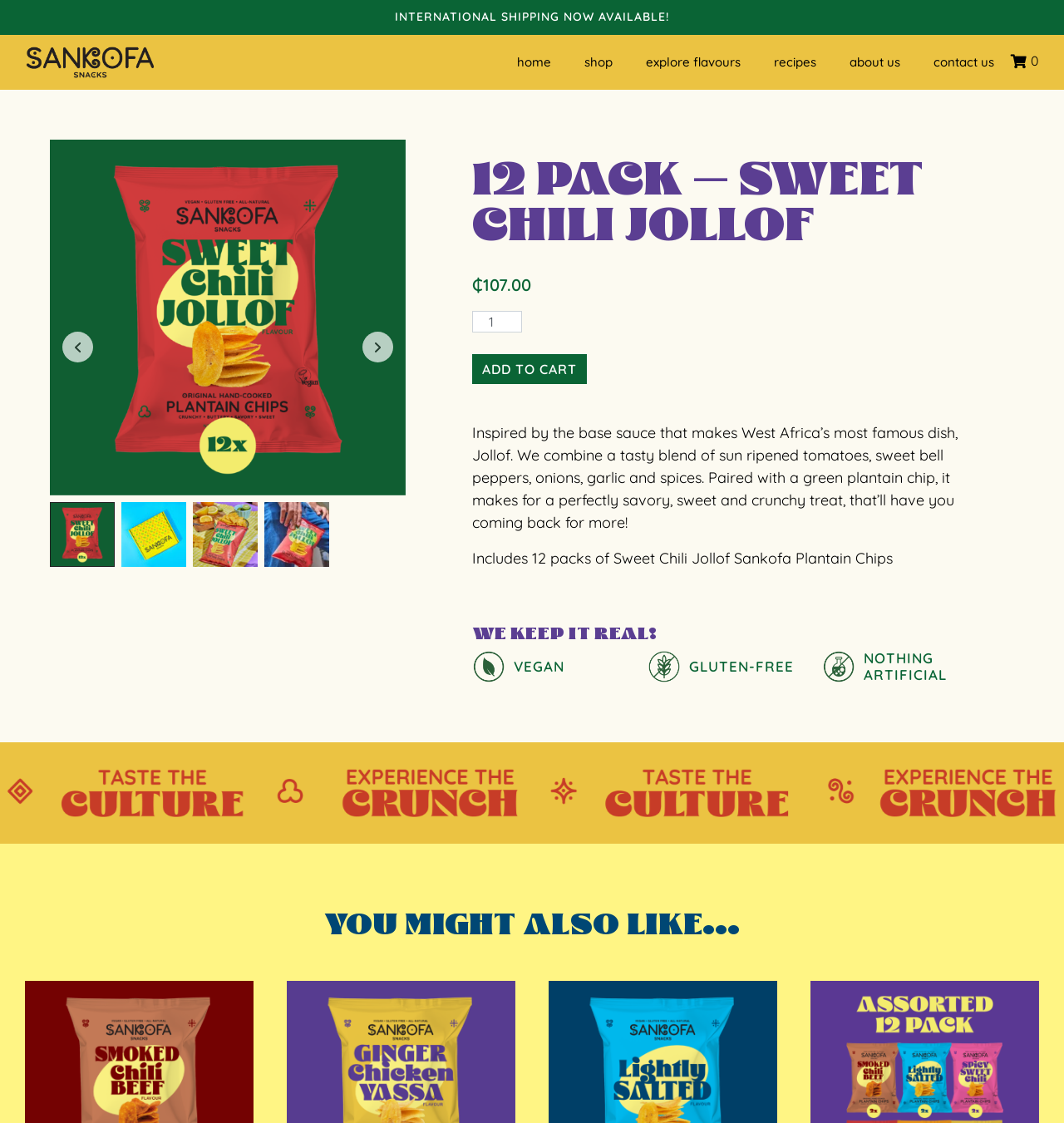Identify the bounding box coordinates for the element you need to click to achieve the following task: "View the 'Privacy Policy'". The coordinates must be four float values ranging from 0 to 1, formatted as [left, top, right, bottom].

[0.557, 0.922, 0.624, 0.934]